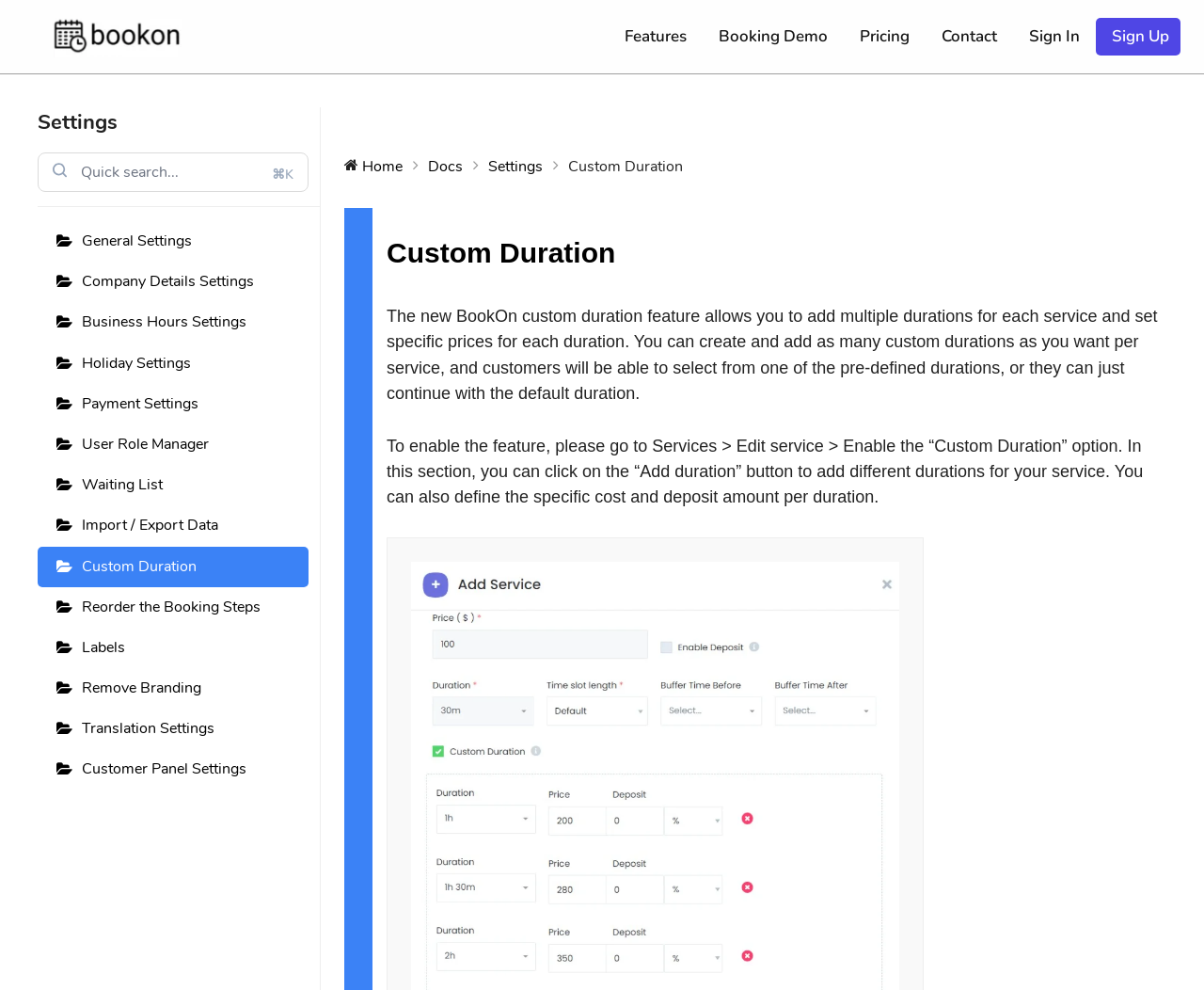Using the format (top-left x, top-left y, bottom-right x, bottom-right y), provide the bounding box coordinates for the described UI element. All values should be floating point numbers between 0 and 1: Reorder the Booking Steps

[0.031, 0.593, 0.256, 0.634]